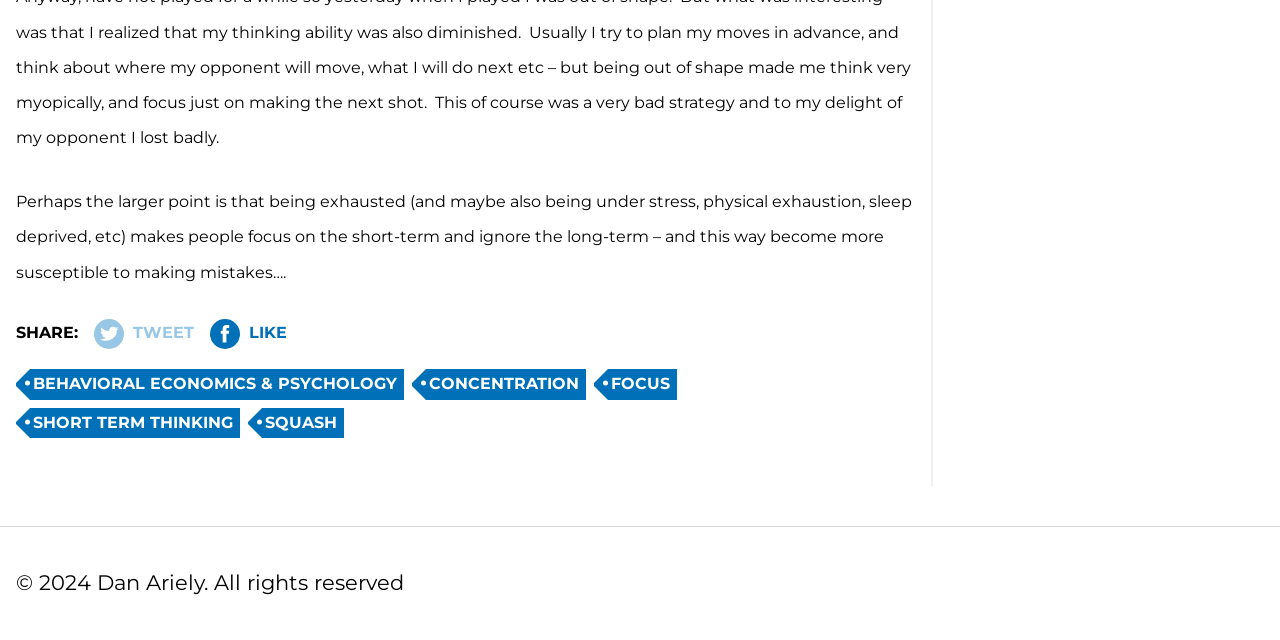Locate the bounding box coordinates of the UI element described by: "short term thinking". The bounding box coordinates should consist of four float numbers between 0 and 1, i.e., [left, top, right, bottom].

[0.026, 0.645, 0.182, 0.674]